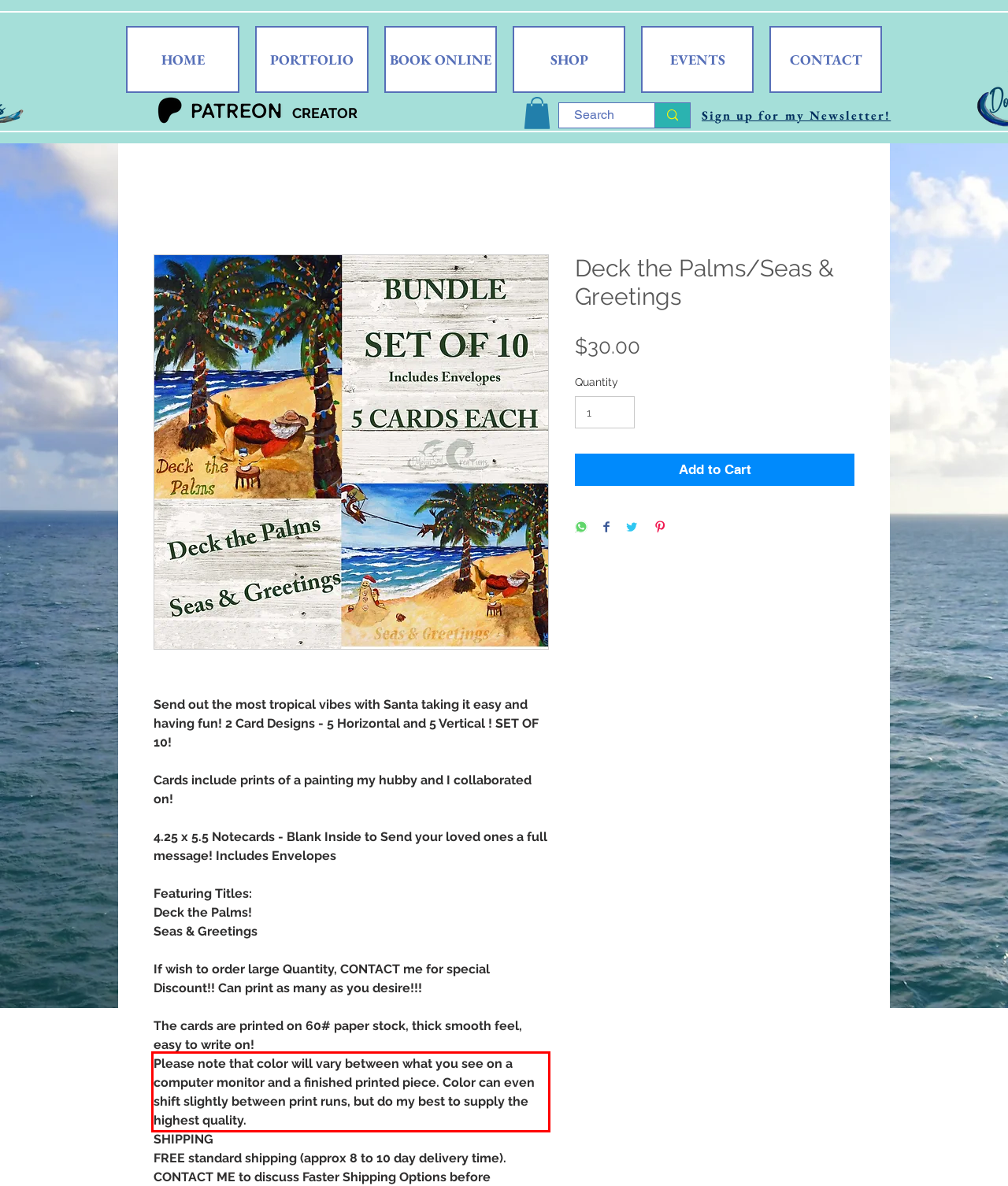There is a UI element on the webpage screenshot marked by a red bounding box. Extract and generate the text content from within this red box.

Please note that color will vary between what you see on a computer monitor and a finished printed piece. Color can even shift slightly between print runs, but do my best to supply the highest quality.